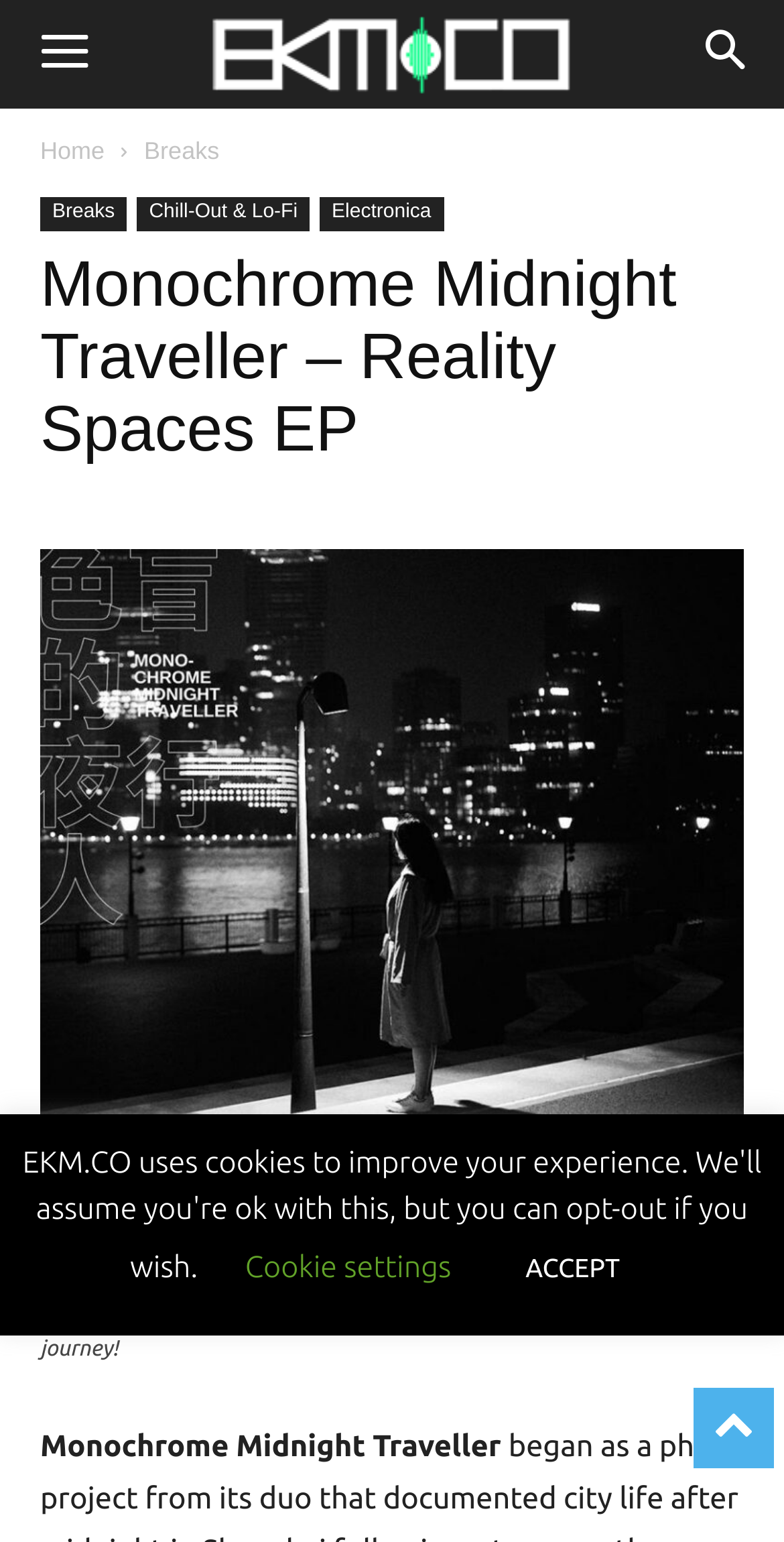Identify the bounding box coordinates of the region I need to click to complete this instruction: "Click on the Ad Infinitem logo".

None